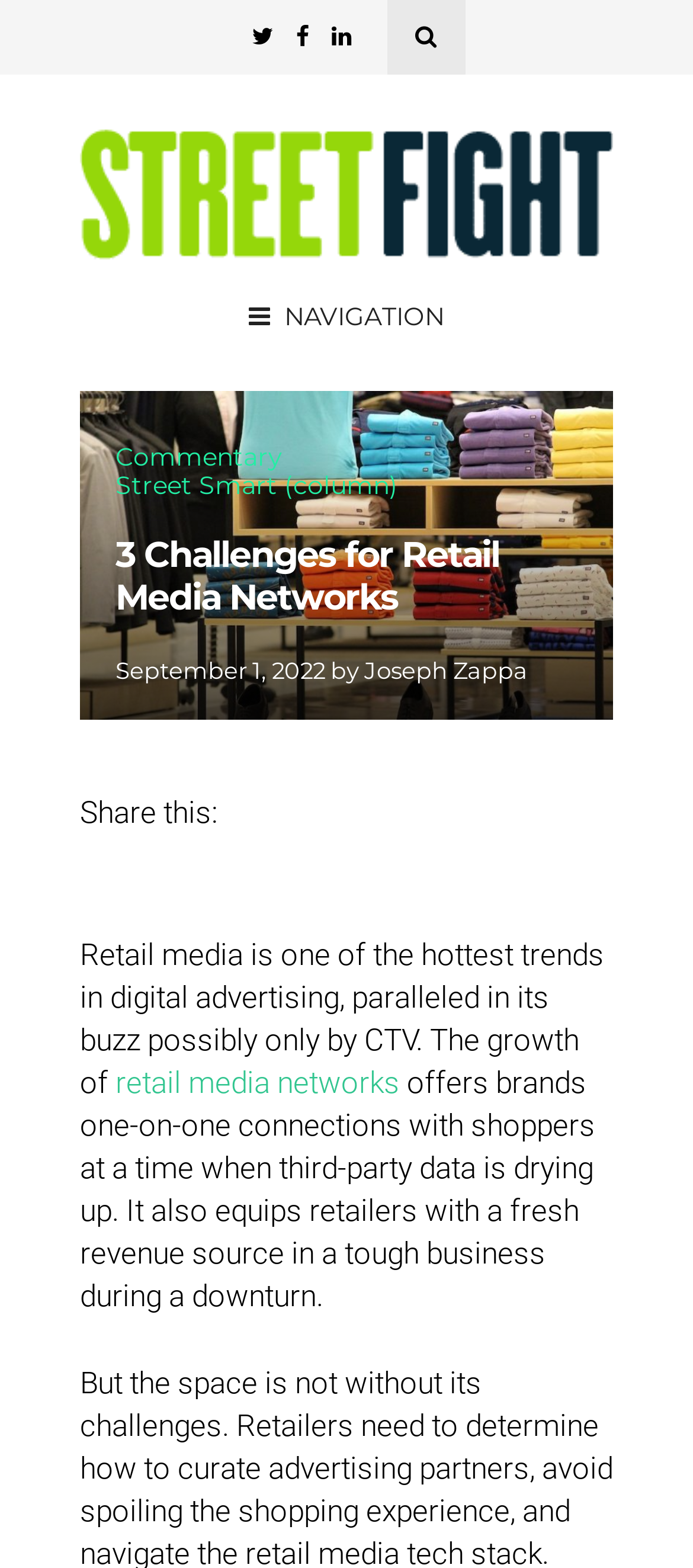What is the name of the website?
Please look at the screenshot and answer in one word or a short phrase.

Street Fight